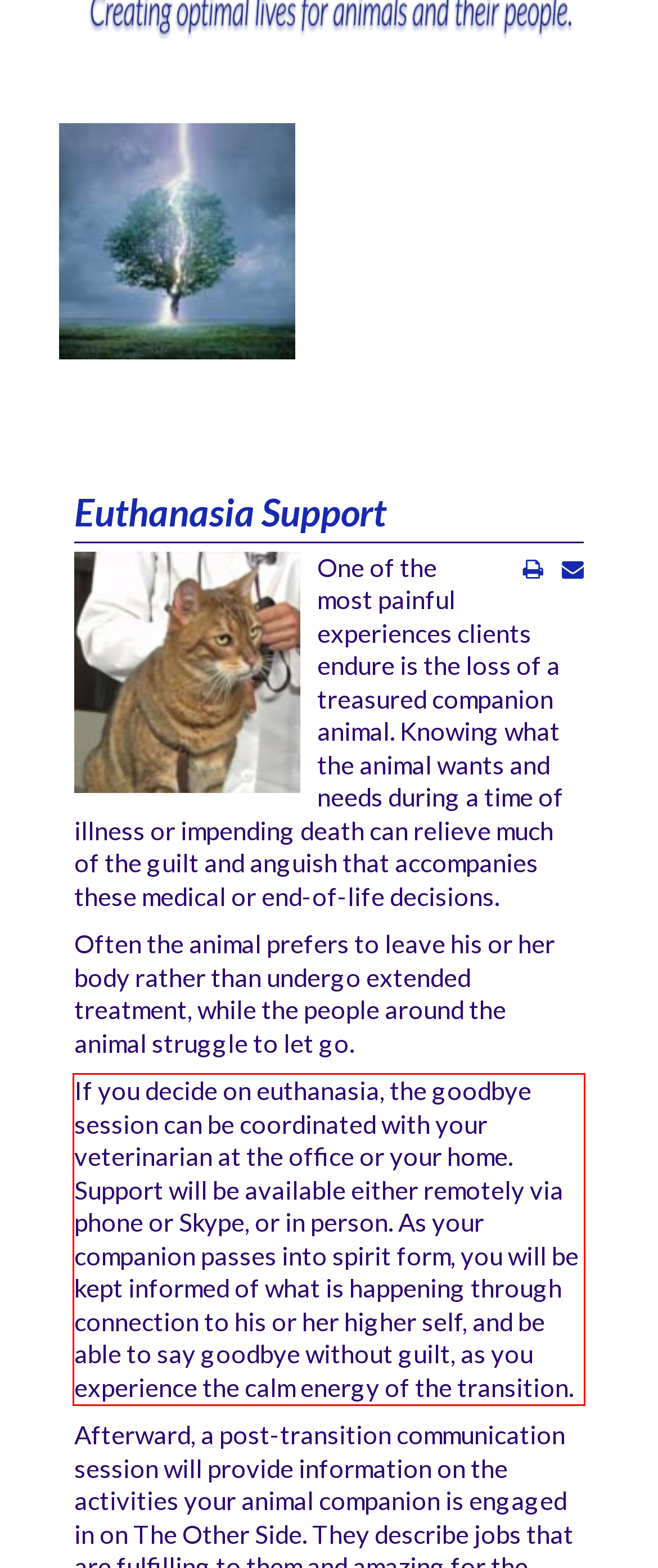Please extract the text content from the UI element enclosed by the red rectangle in the screenshot.

If you decide on euthanasia, the goodbye session can be coordinated with your veterinarian at the office or your home. Support will be available either remotely via phone or Skype, or in person. As your companion passes into spirit form, you will be kept informed of what is happening through connection to his or her higher self, and be able to say goodbye without guilt, as you experience the calm energy of the transition.